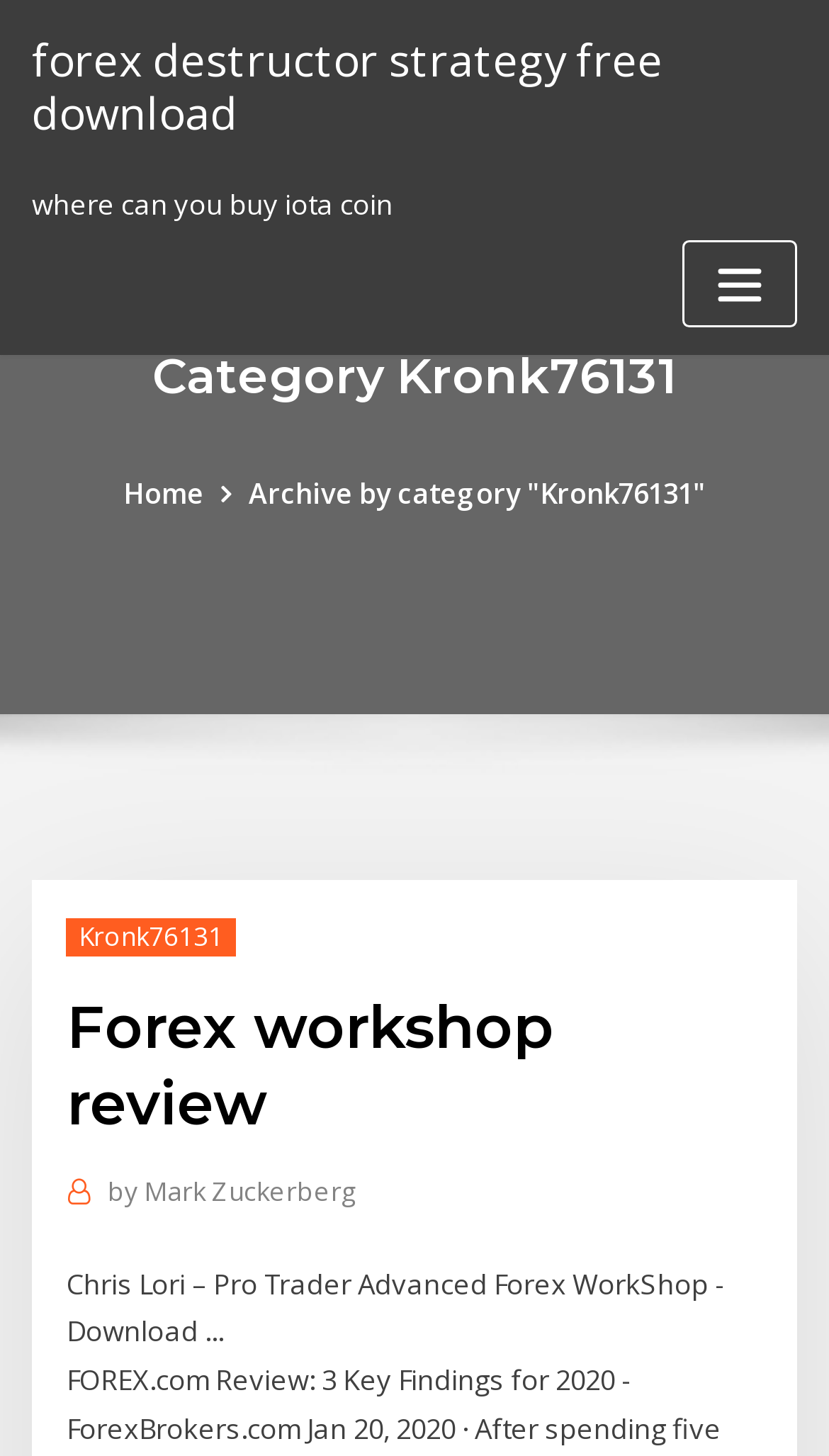Explain the webpage's layout and main content in detail.

The webpage appears to be a blog or article page focused on Forex trading. At the top, there is a link to download the "Forex destructor strategy" for free. Below this link, there is a text snippet asking "where can you buy iota coin". 

On the top right, there is a button to toggle navigation. 

The main content of the page is divided into sections. The first section is headed by "Category Kronk76131" and contains links to related categories, including "Home" and "Archive by category 'Kronk76131'". The latter link has a sub-link to "Kronk76131". 

Below this section, there is a header with the title "Forex workshop review". 

Further down, there is a link attributed to Mark Zuckerberg, and a text snippet describing a Forex workshop by Chris Lori, a Pro Trader, with a download option.